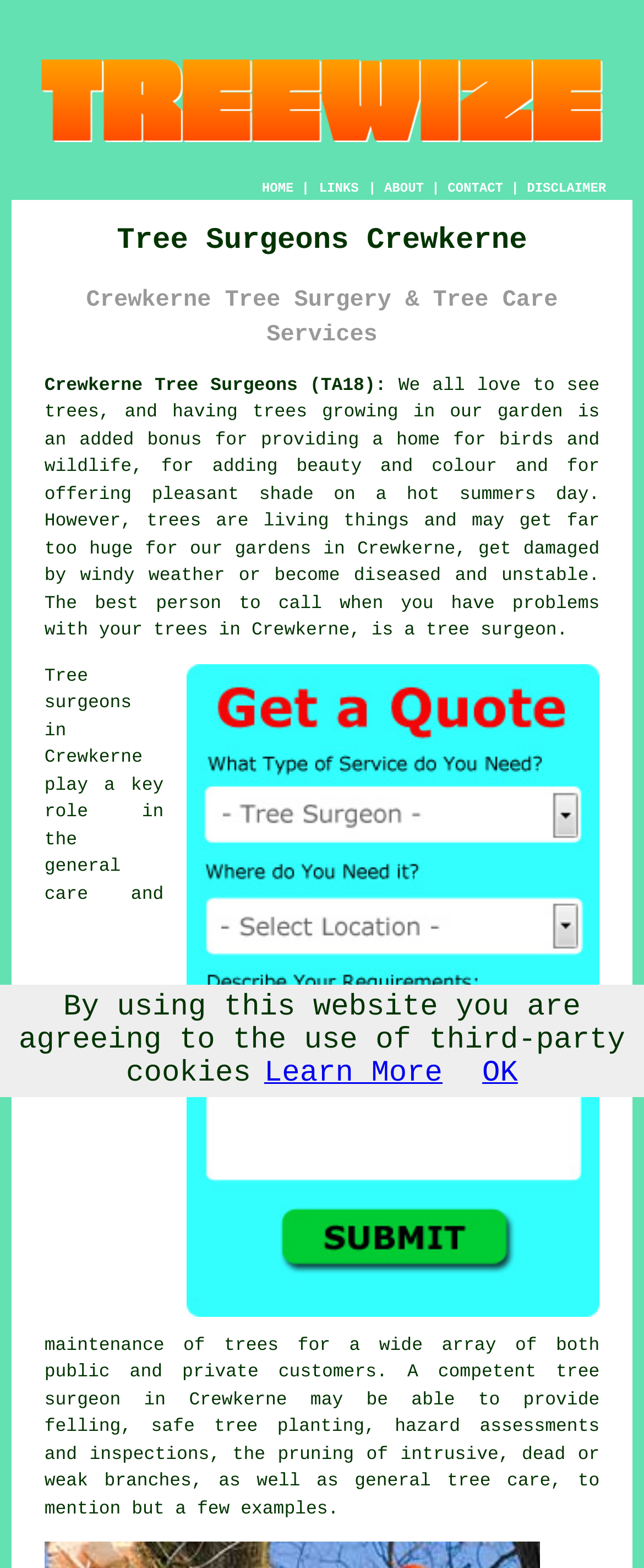Highlight the bounding box of the UI element that corresponds to this description: "Tree surgeons".

[0.069, 0.425, 0.204, 0.455]